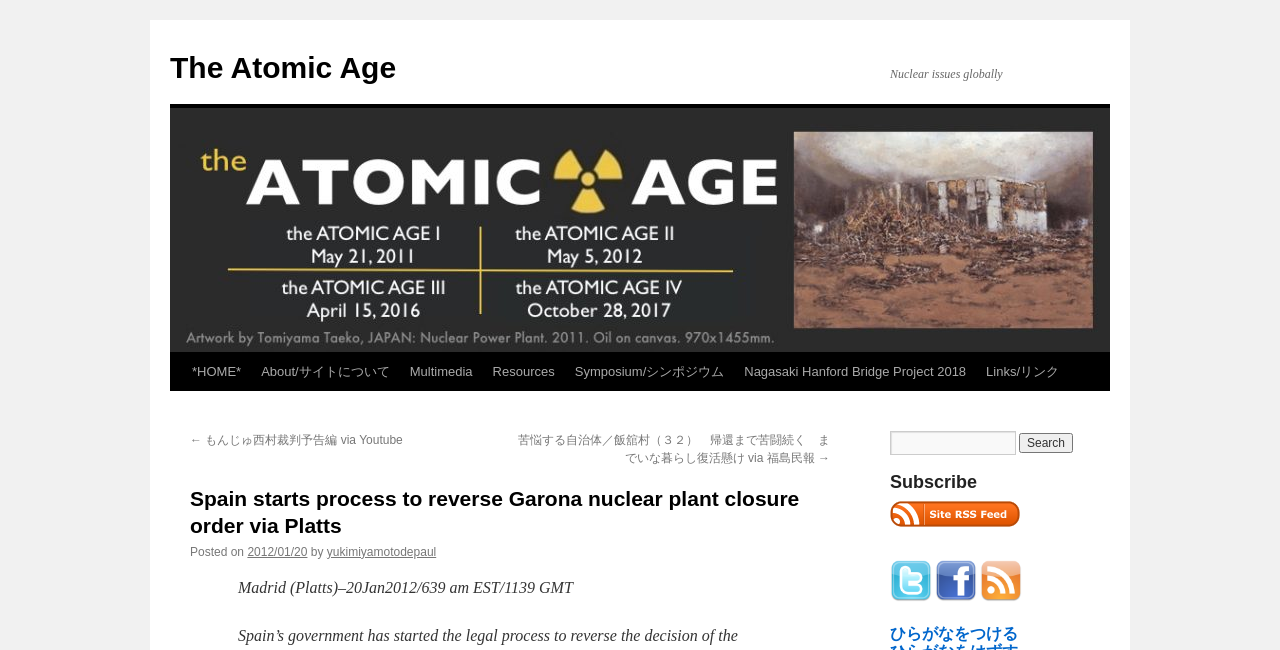Please provide a comprehensive answer to the question based on the screenshot: What is the topic of the article?

The topic of the article can be determined by reading the heading 'Spain starts process to reverse Garona nuclear plant closure order via Platts' which indicates that the article is about the reversal of a nuclear plant closure order in Spain.